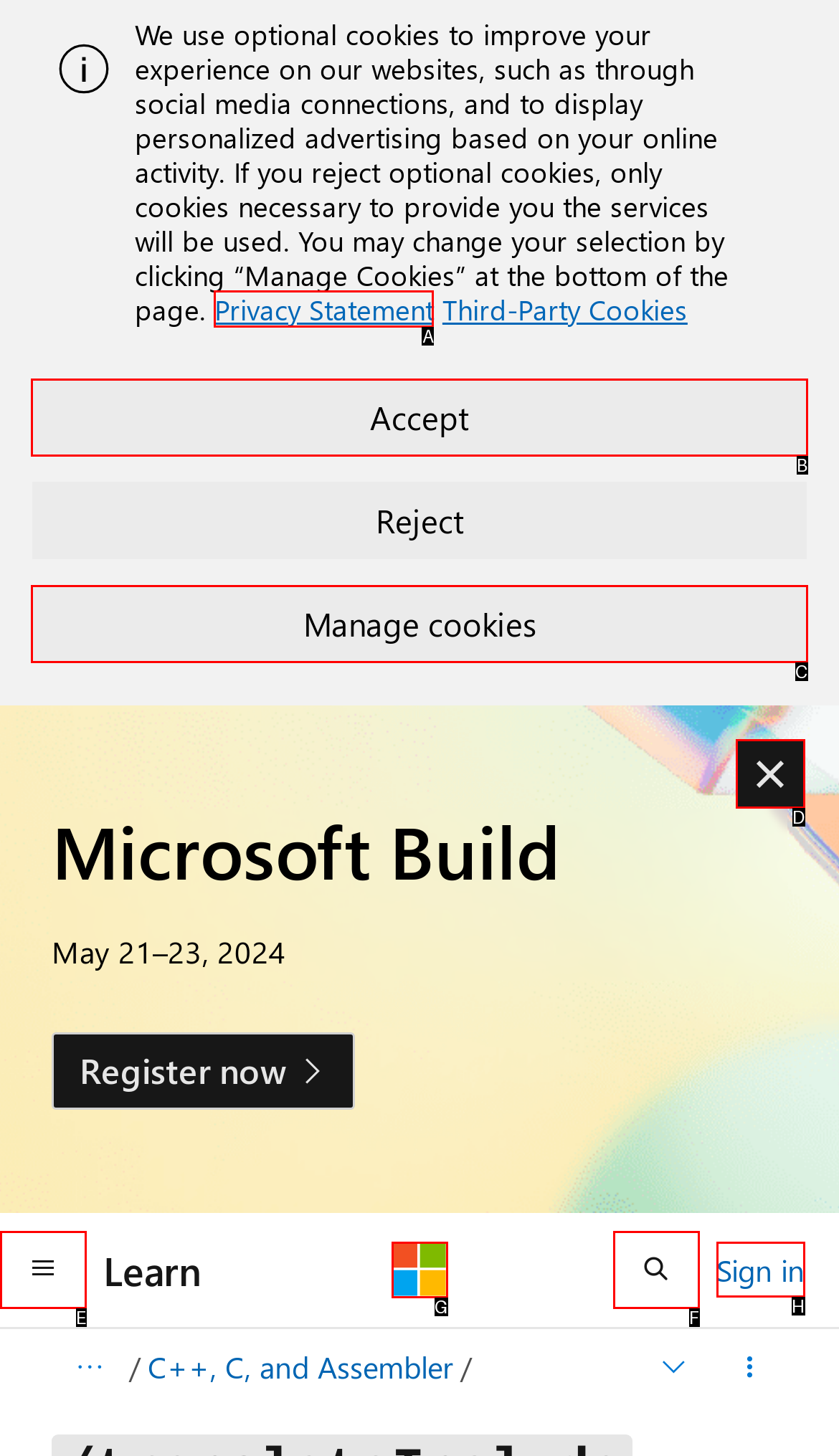From the given options, tell me which letter should be clicked to complete this task: Dismiss alert
Answer with the letter only.

D